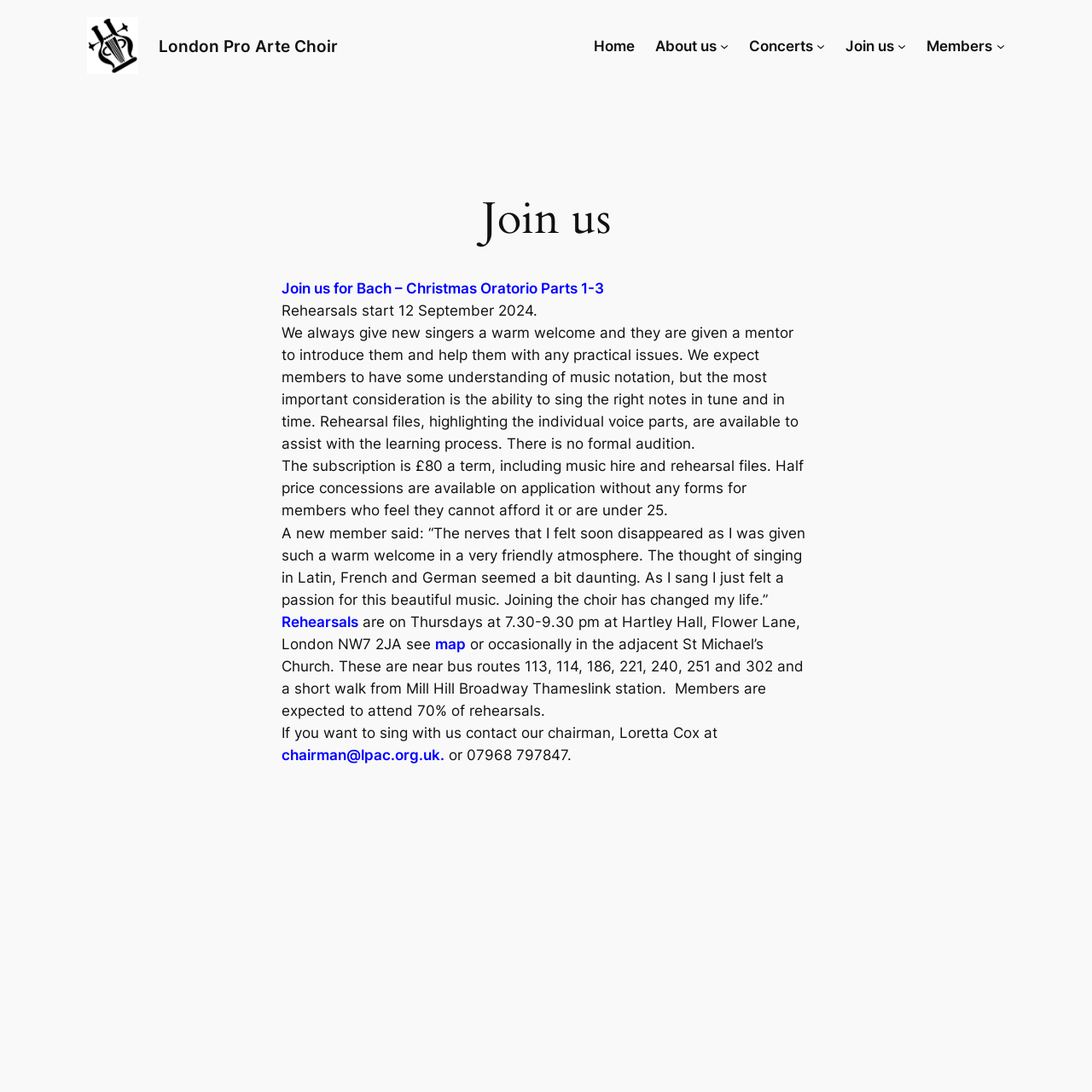Identify the coordinates of the bounding box for the element that must be clicked to accomplish the instruction: "Click on the 'chairman@lpac.org.uk.' link".

[0.258, 0.683, 0.407, 0.699]